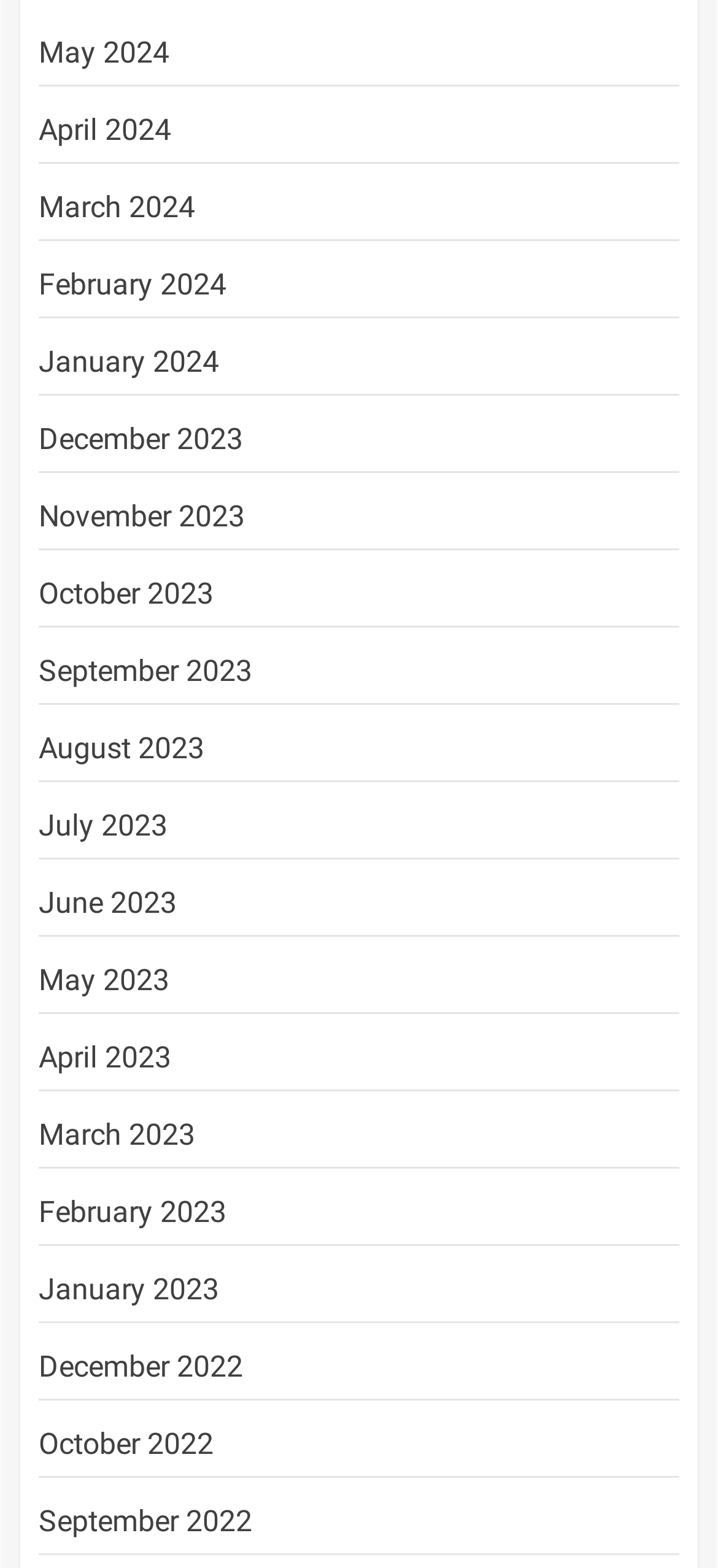Use a single word or phrase to respond to the question:
What is the latest month available?

May 2024